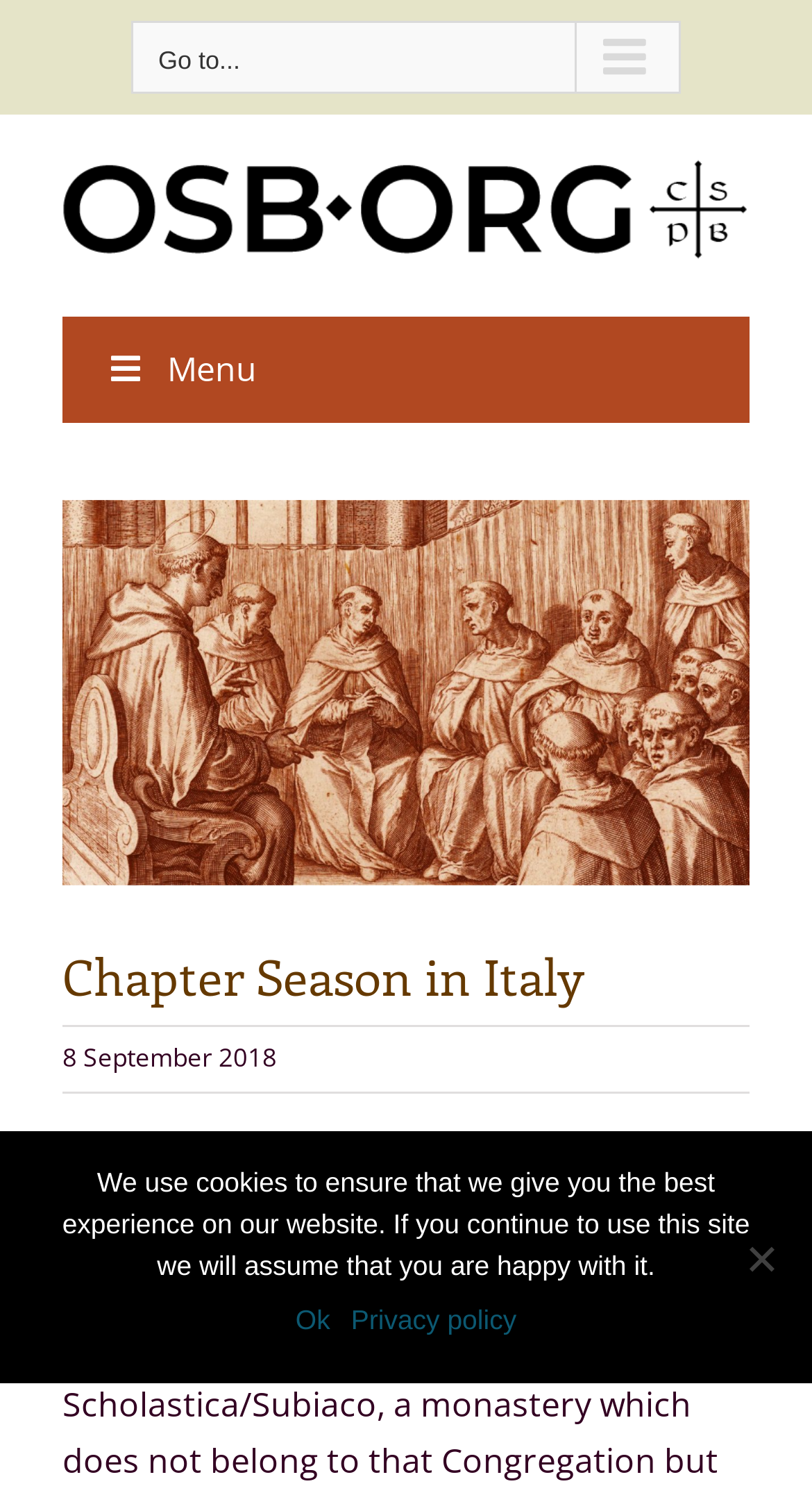Identify and provide the bounding box for the element described by: "Menu".

[0.077, 0.21, 0.923, 0.281]